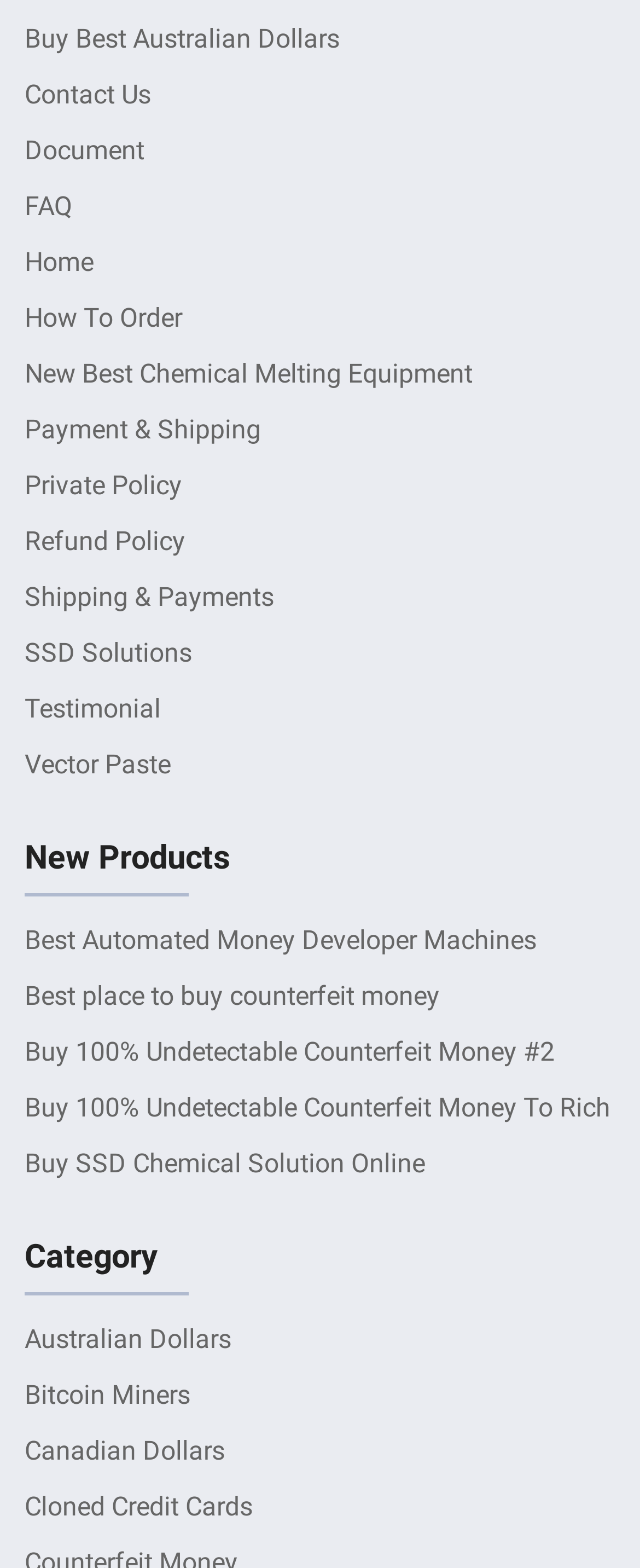Consider the image and give a detailed and elaborate answer to the question: 
How many links are there in the top navigation menu?

I counted the number of links in the top navigation menu and found twelve links: 'Buy Best Australian Dollars', 'Contact Us', 'Document', 'FAQ', 'Home', 'How To Order', 'New Best Chemical Melting Equipment', 'Payment & Shipping', 'Private Policy', 'Refund Policy', 'Shipping & Payments', and 'SSD Solutions'.